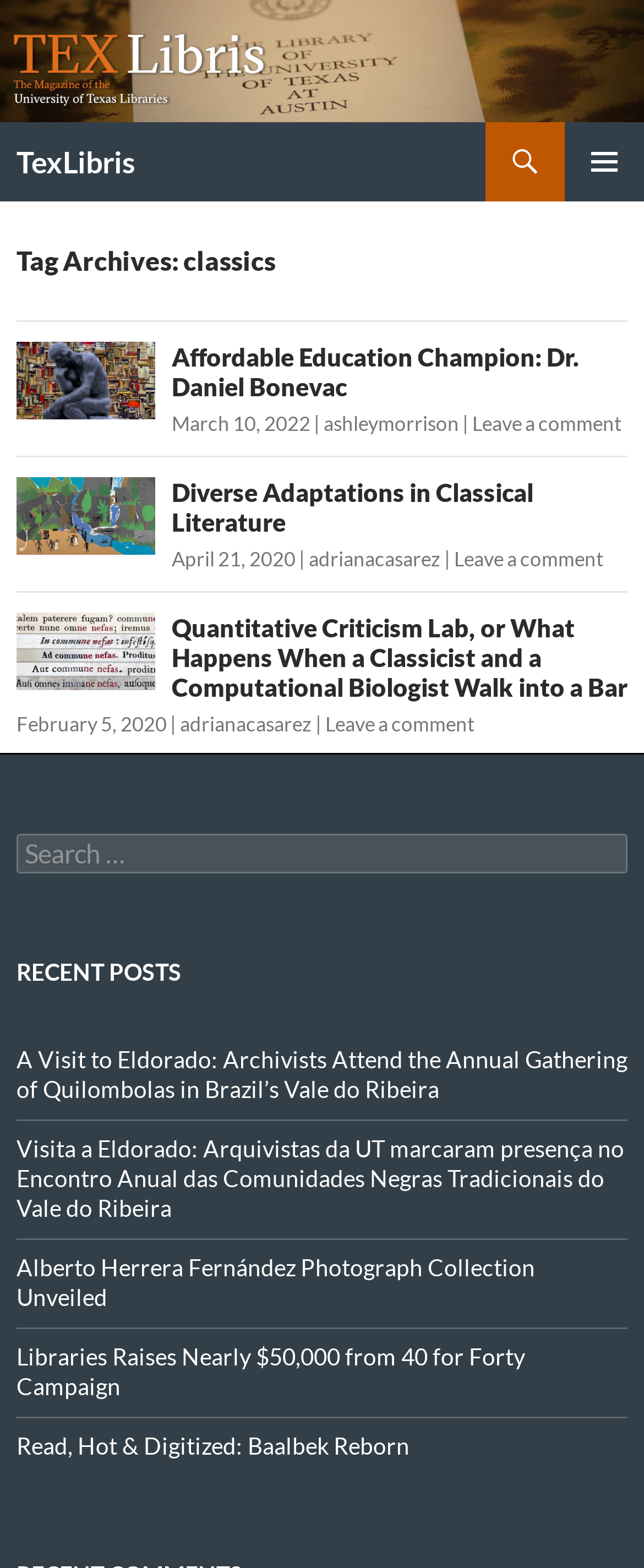Please specify the coordinates of the bounding box for the element that should be clicked to carry out this instruction: "Visit the India page". The coordinates must be four float numbers between 0 and 1, formatted as [left, top, right, bottom].

None